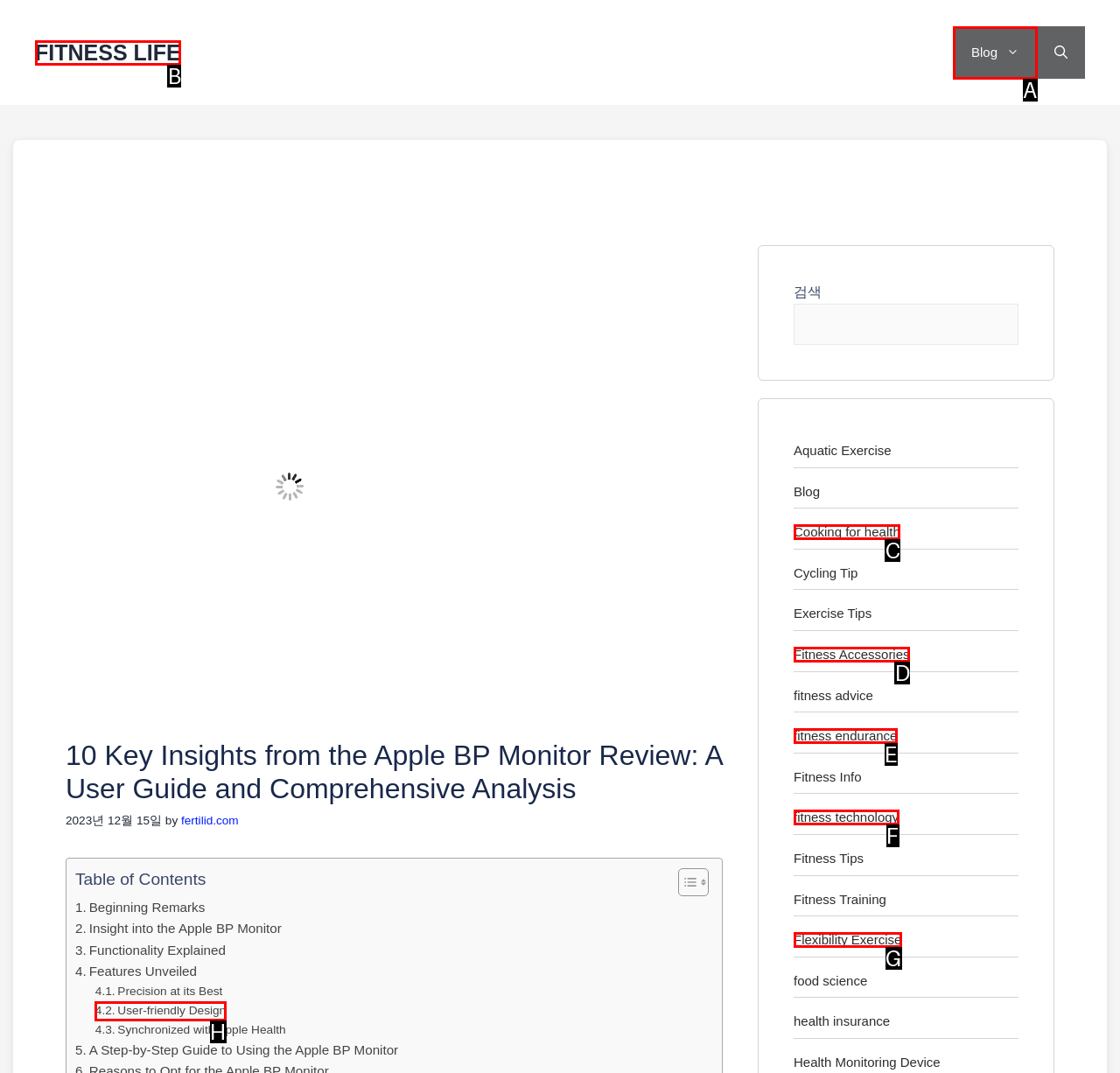Identify which HTML element aligns with the description: Cooking for health
Answer using the letter of the correct choice from the options available.

C